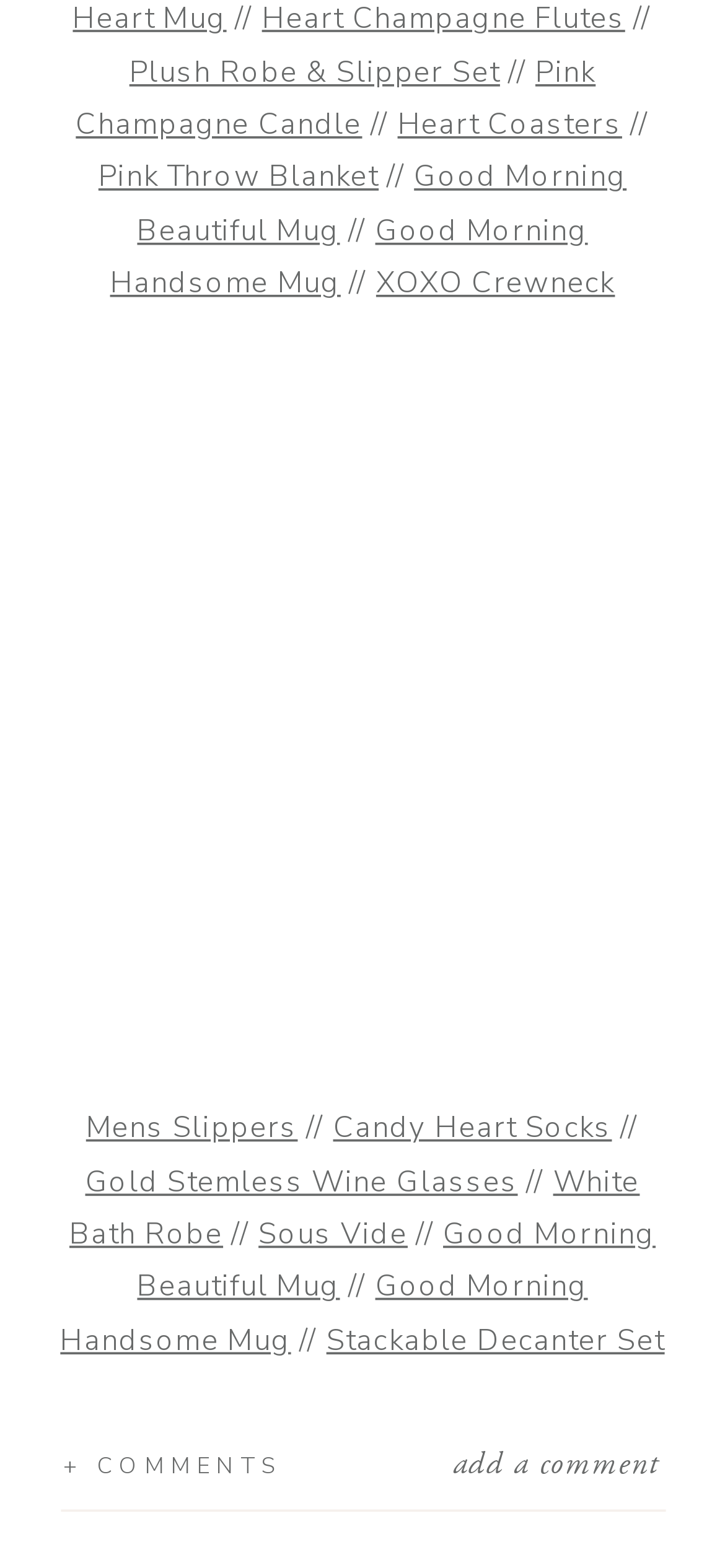Please find and report the bounding box coordinates of the element to click in order to perform the following action: "Explore the Heart Coasters item". The coordinates should be expressed as four float numbers between 0 and 1, in the format [left, top, right, bottom].

[0.548, 0.067, 0.858, 0.093]